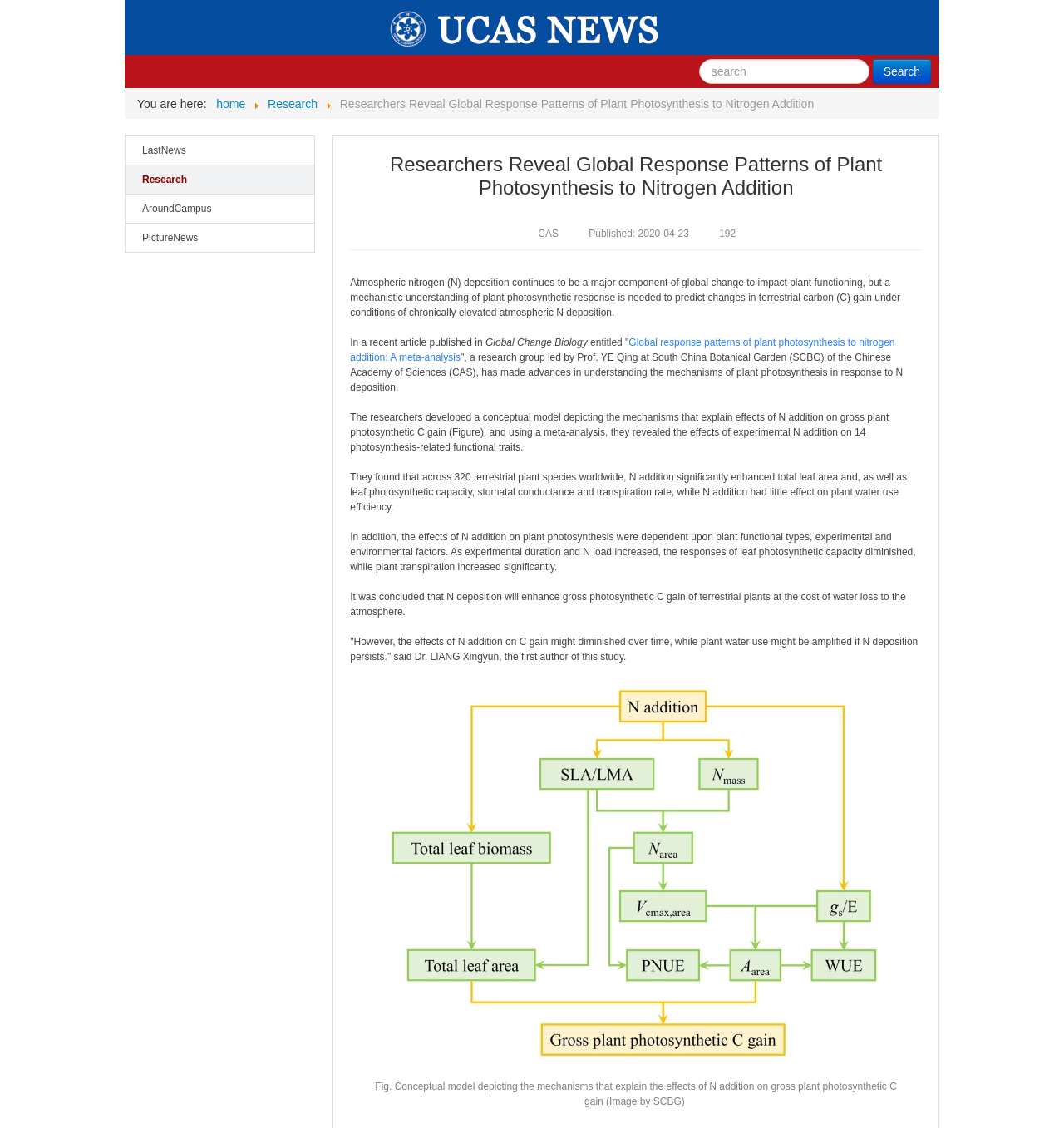What is the name of the journal where the article was published? Analyze the screenshot and reply with just one word or a short phrase.

Global Change Biology